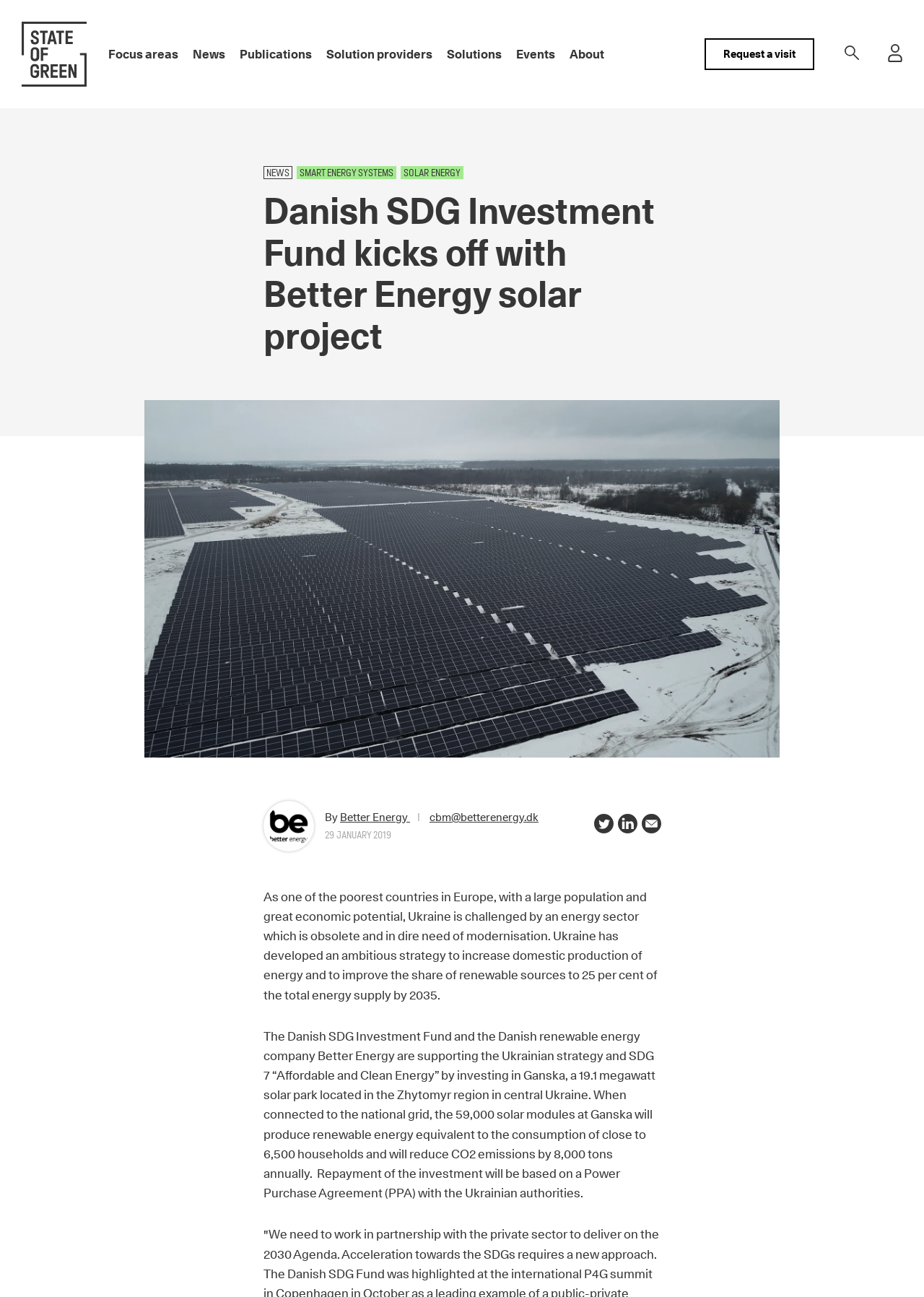What is the name of the investment fund?
Look at the image and answer the question with a single word or phrase.

Danish SDG Investment Fund